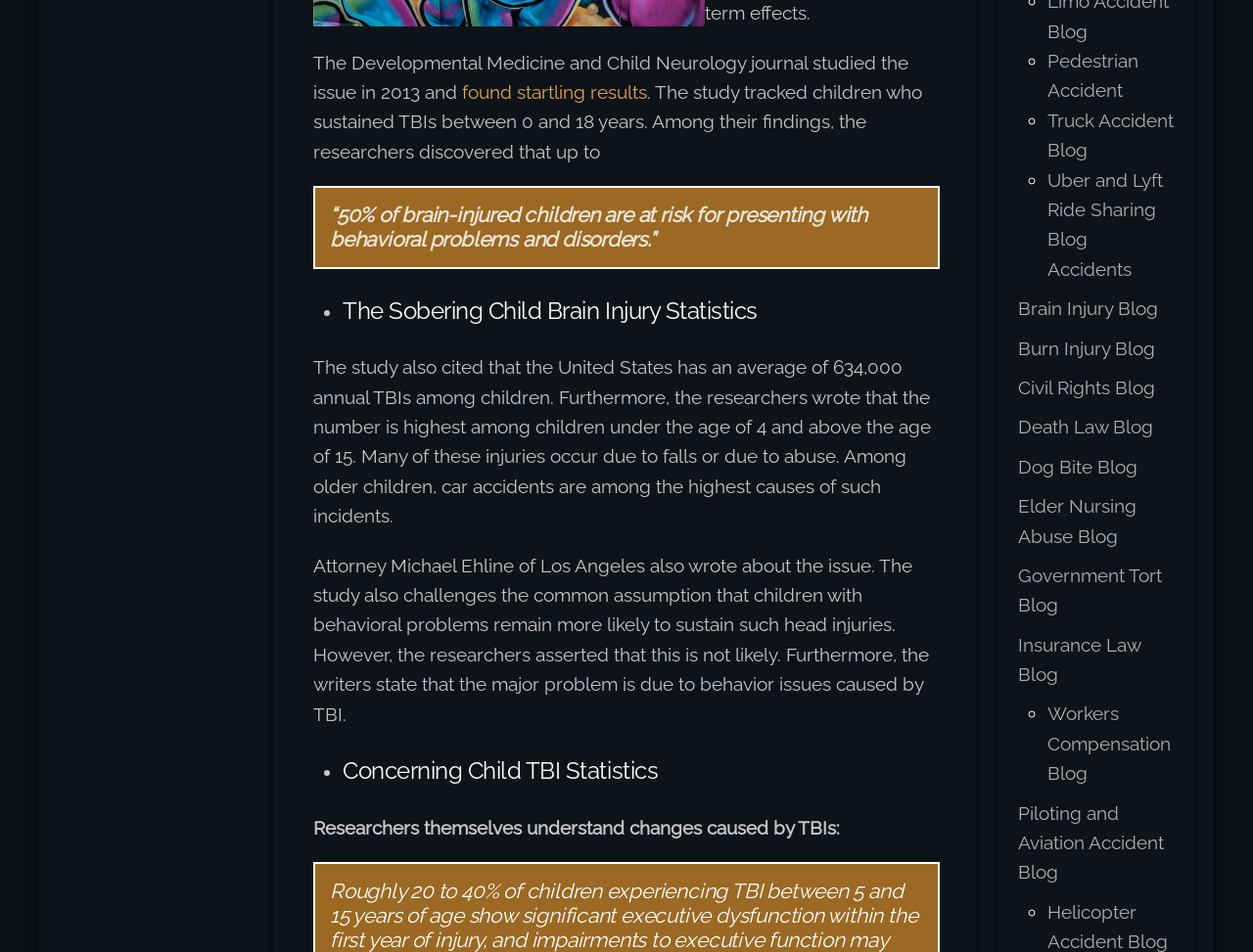How many annual TBIs occur among children in the United States?
Answer the question based on the image using a single word or a brief phrase.

634,000